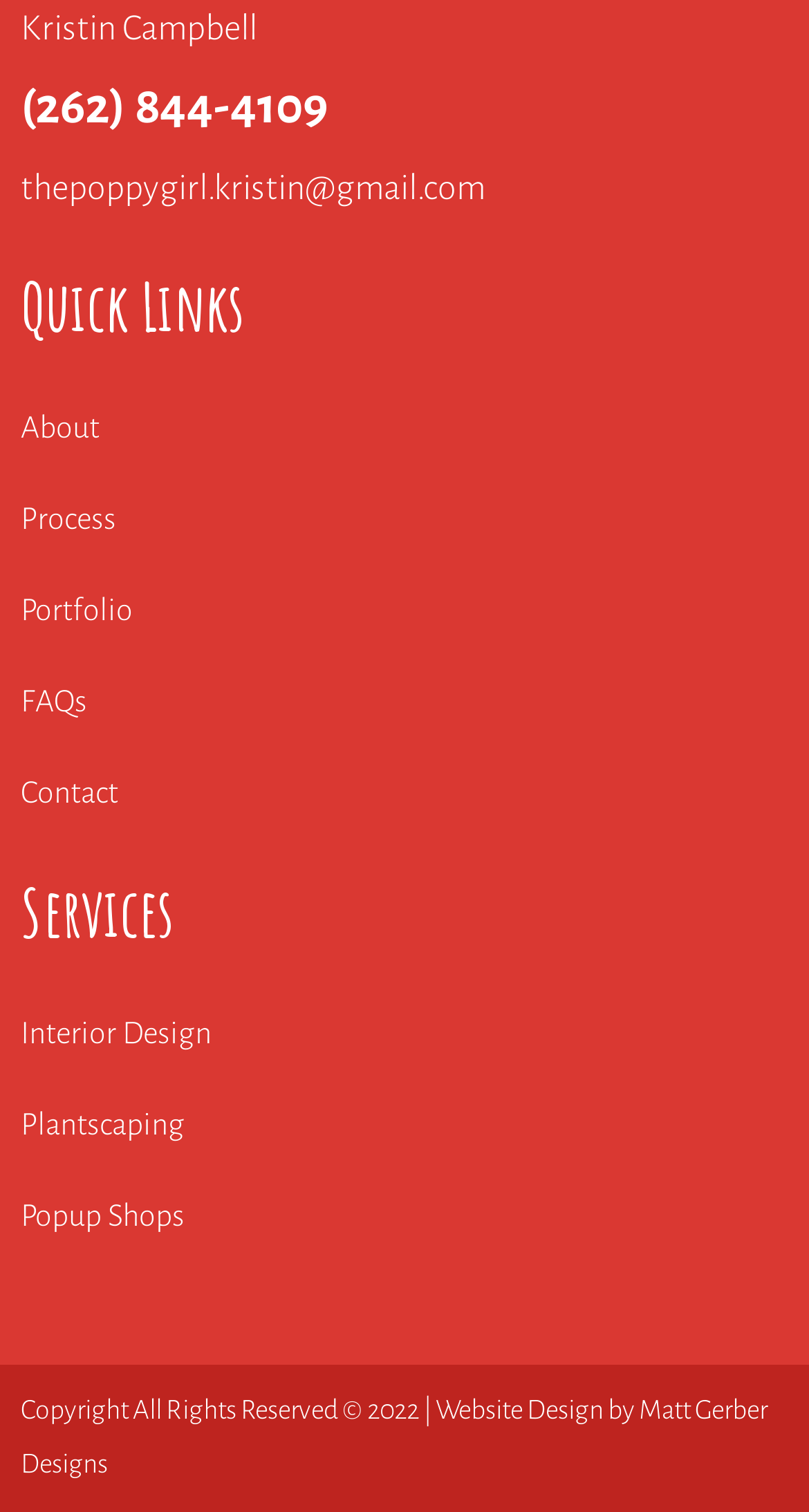Find the bounding box coordinates of the element I should click to carry out the following instruction: "visit Website Design by Matt Gerber Designs".

[0.026, 0.924, 0.949, 0.978]